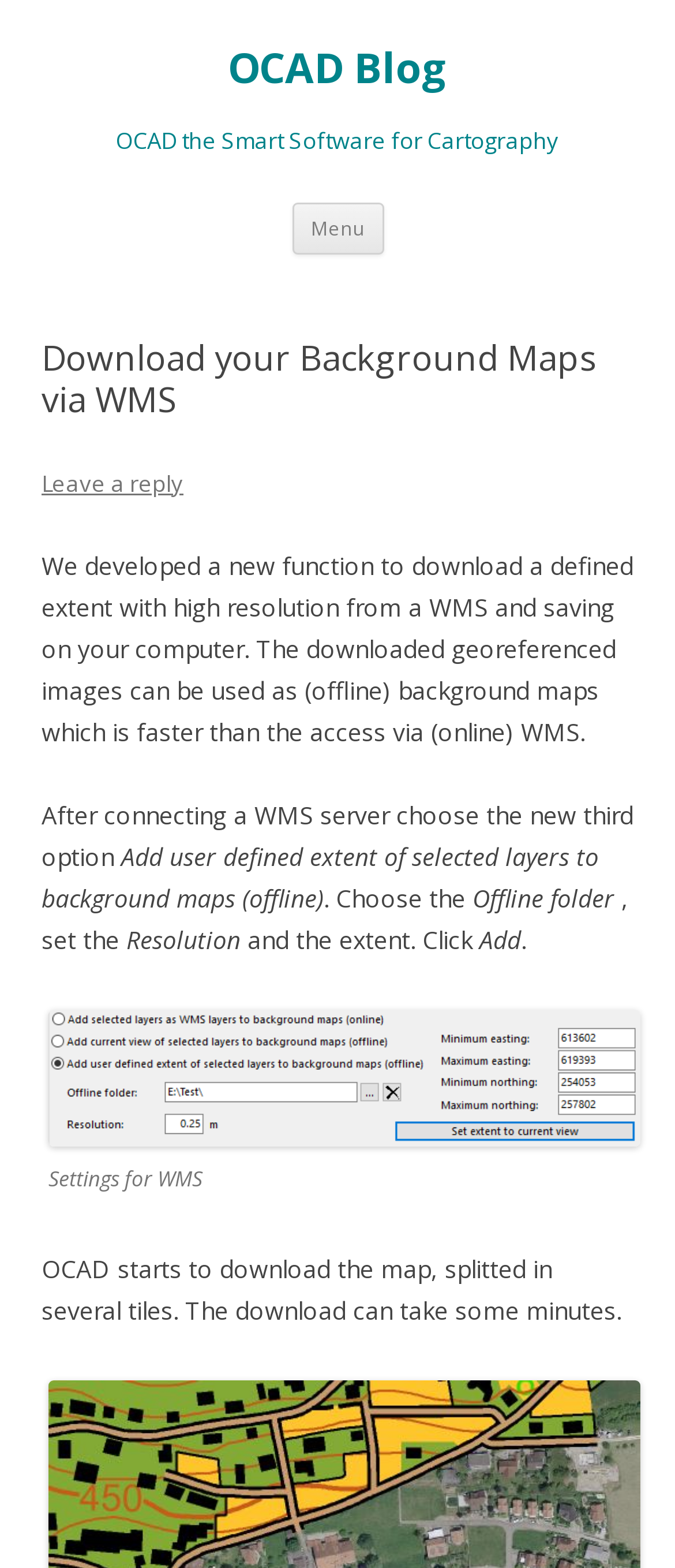What is the purpose of the new function?
Using the information from the image, provide a comprehensive answer to the question.

The new function allows users to download a defined extent with high resolution from a WMS and save it on their computer, which can be used as offline background maps, making it faster than accessing via online WMS.